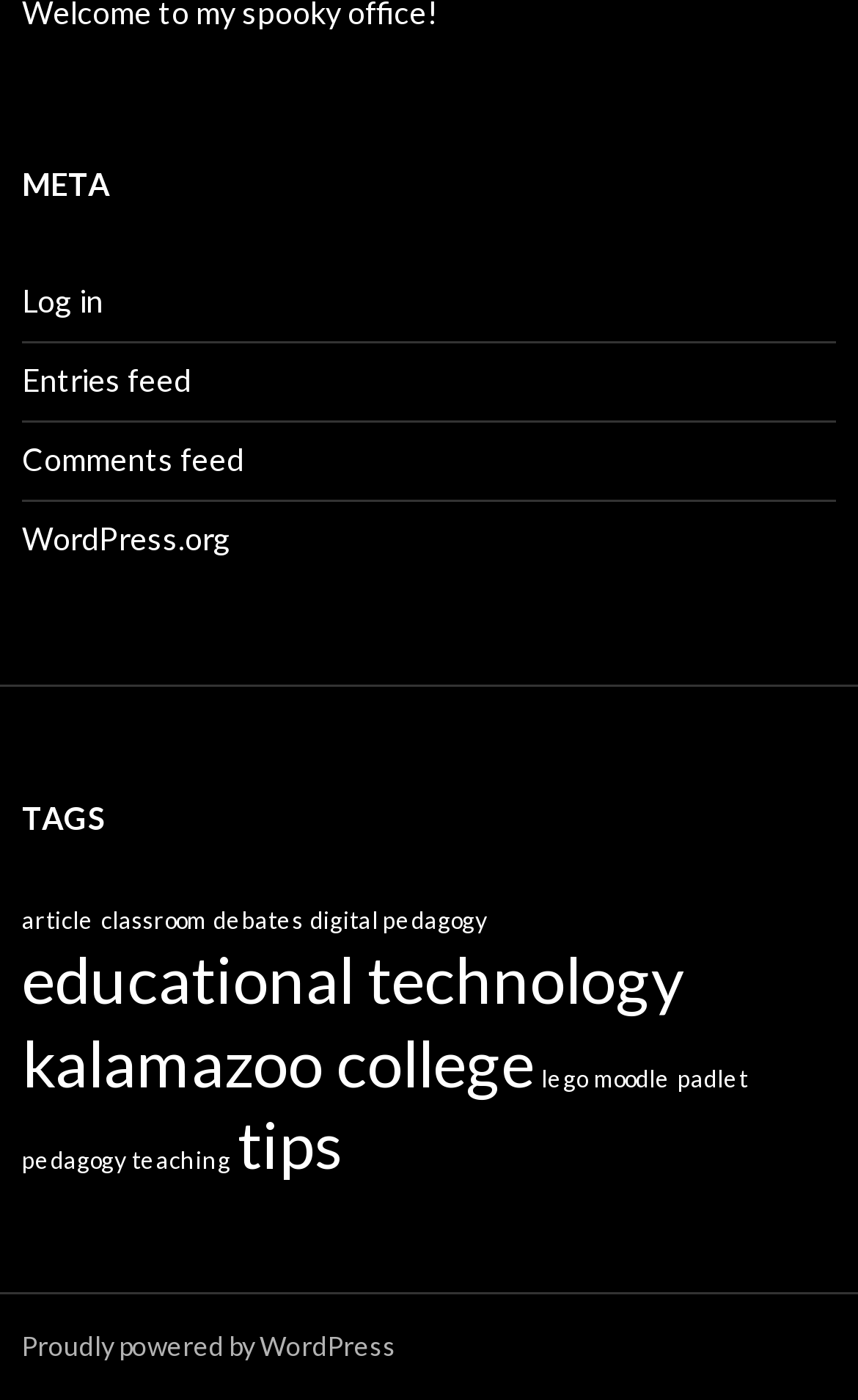Using the webpage screenshot, find the UI element described by article. Provide the bounding box coordinates in the format (top-left x, top-left y, bottom-right x, bottom-right y), ensuring all values are floating point numbers between 0 and 1.

[0.026, 0.646, 0.11, 0.666]